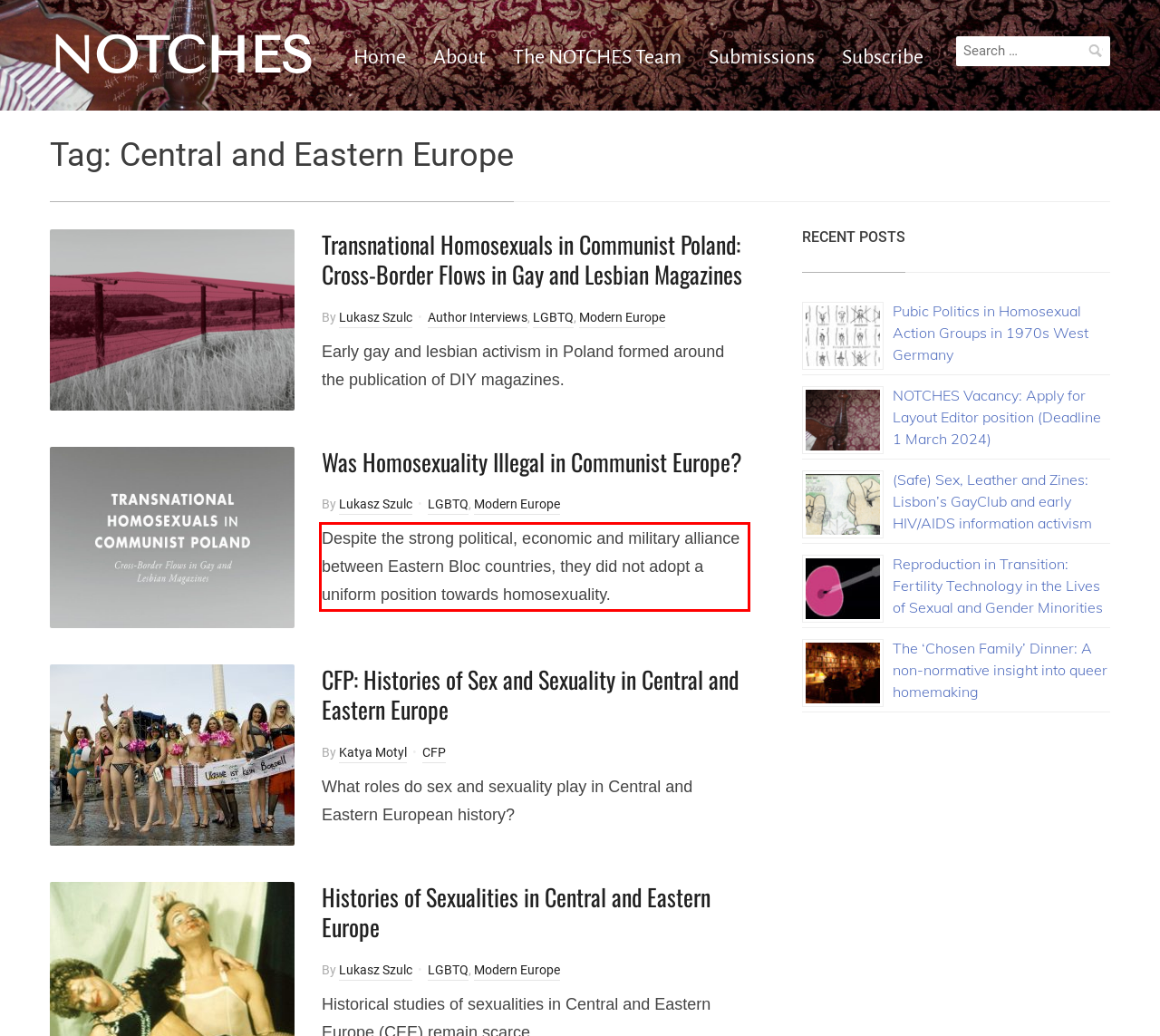Identify and transcribe the text content enclosed by the red bounding box in the given screenshot.

Despite the strong political, economic and military alliance between Eastern Bloc countries, they did not adopt a uniform position towards homosexuality.